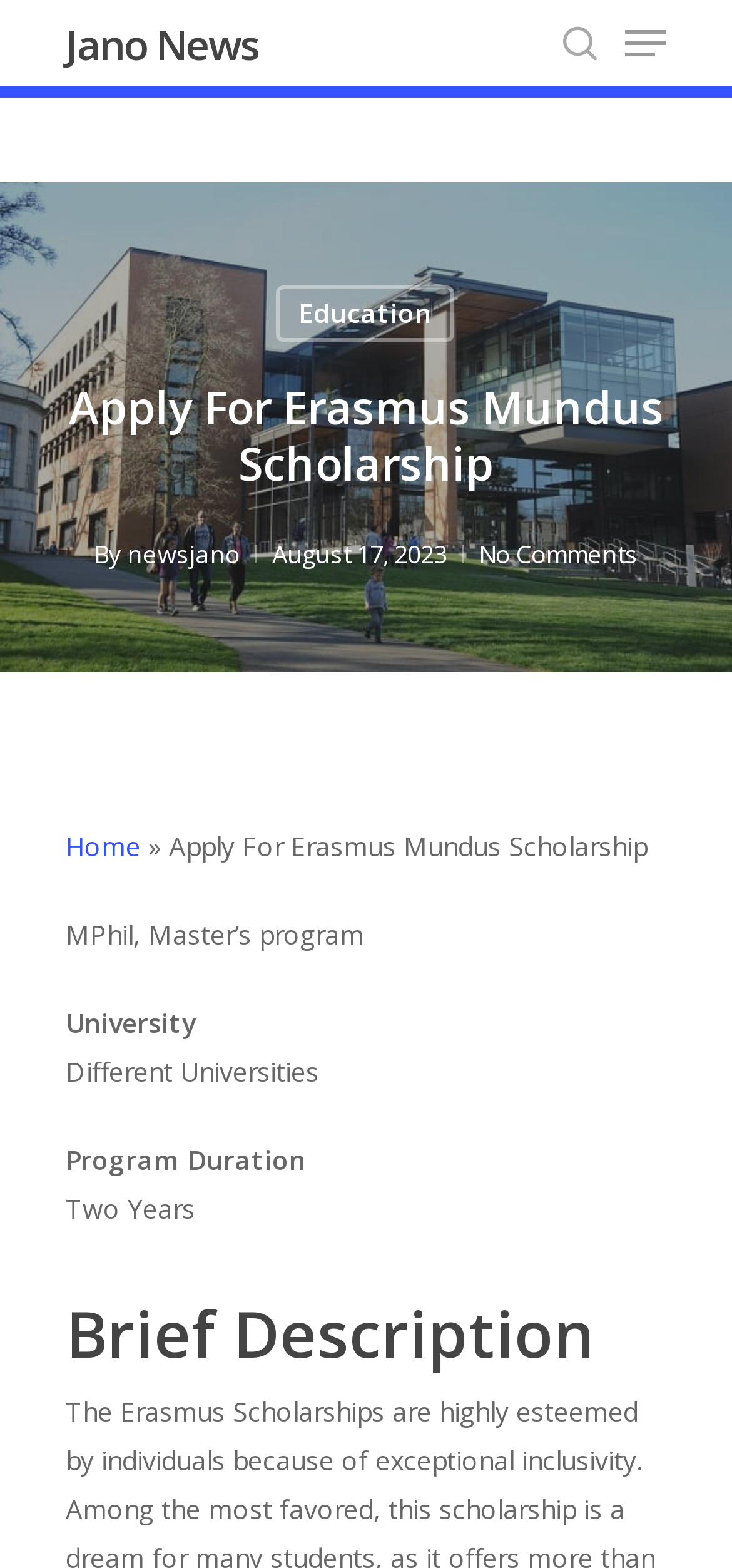What is the duration of the program?
Based on the visual content, answer with a single word or a brief phrase.

Two Years